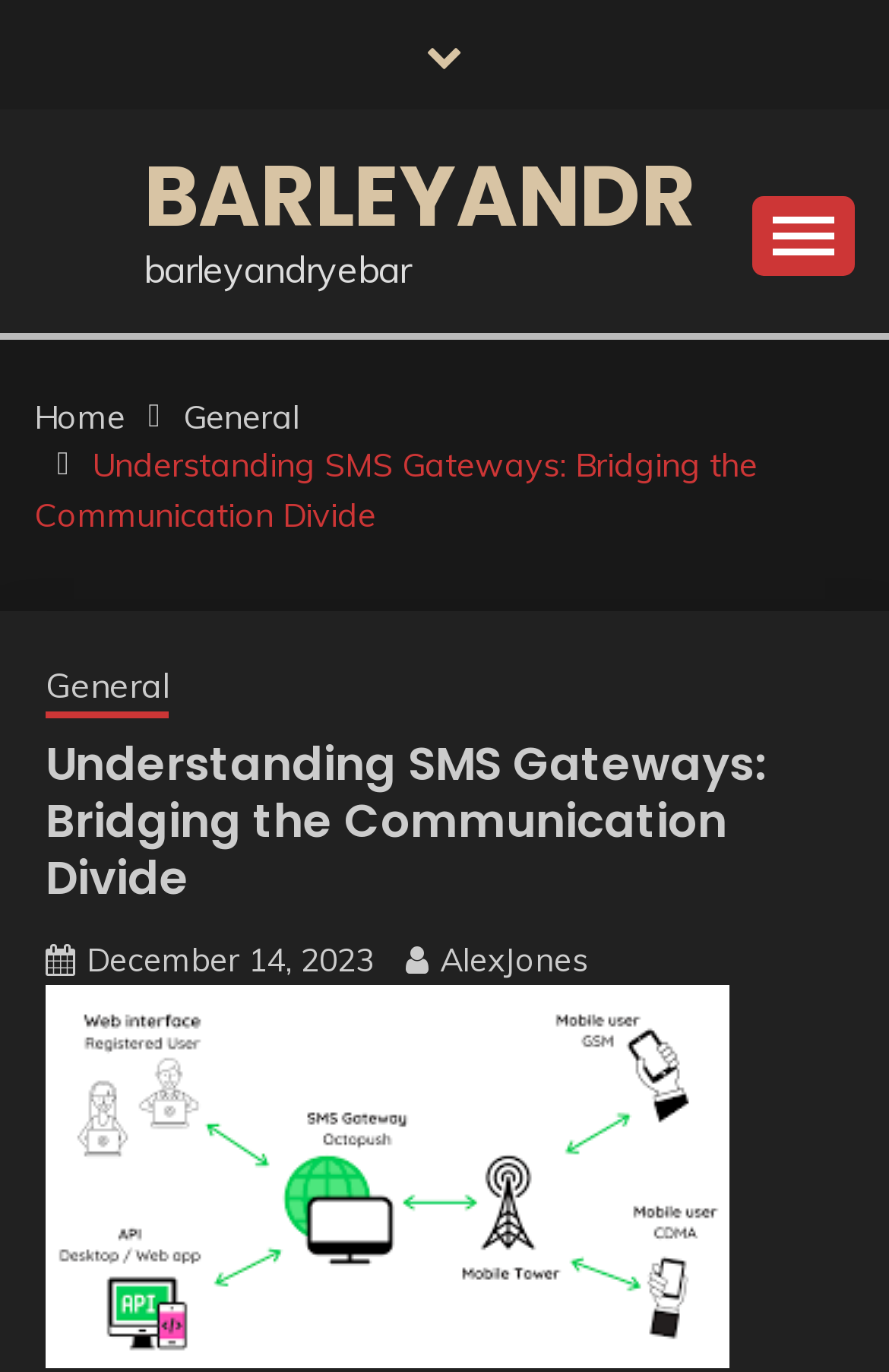Find the bounding box coordinates of the element I should click to carry out the following instruction: "go to the Understanding SMS Gateways page".

[0.038, 0.325, 0.852, 0.391]